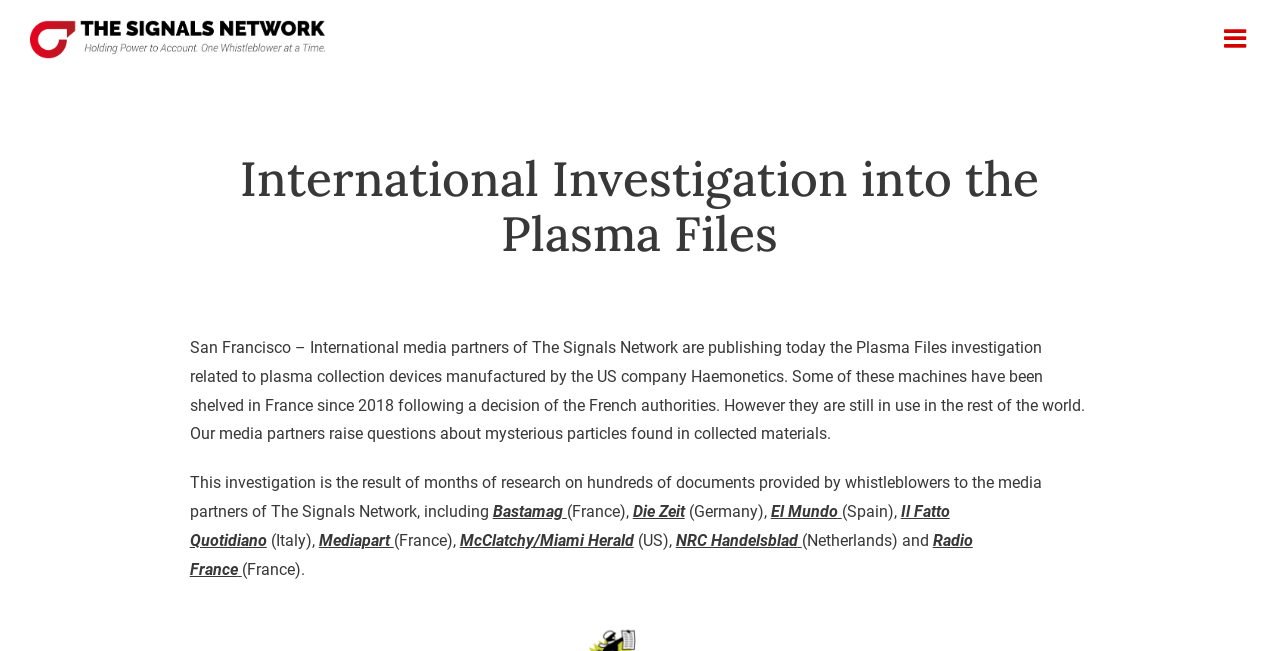What is the topic of the investigation mentioned in the webpage?
Refer to the image and provide a concise answer in one word or phrase.

Plasma Files